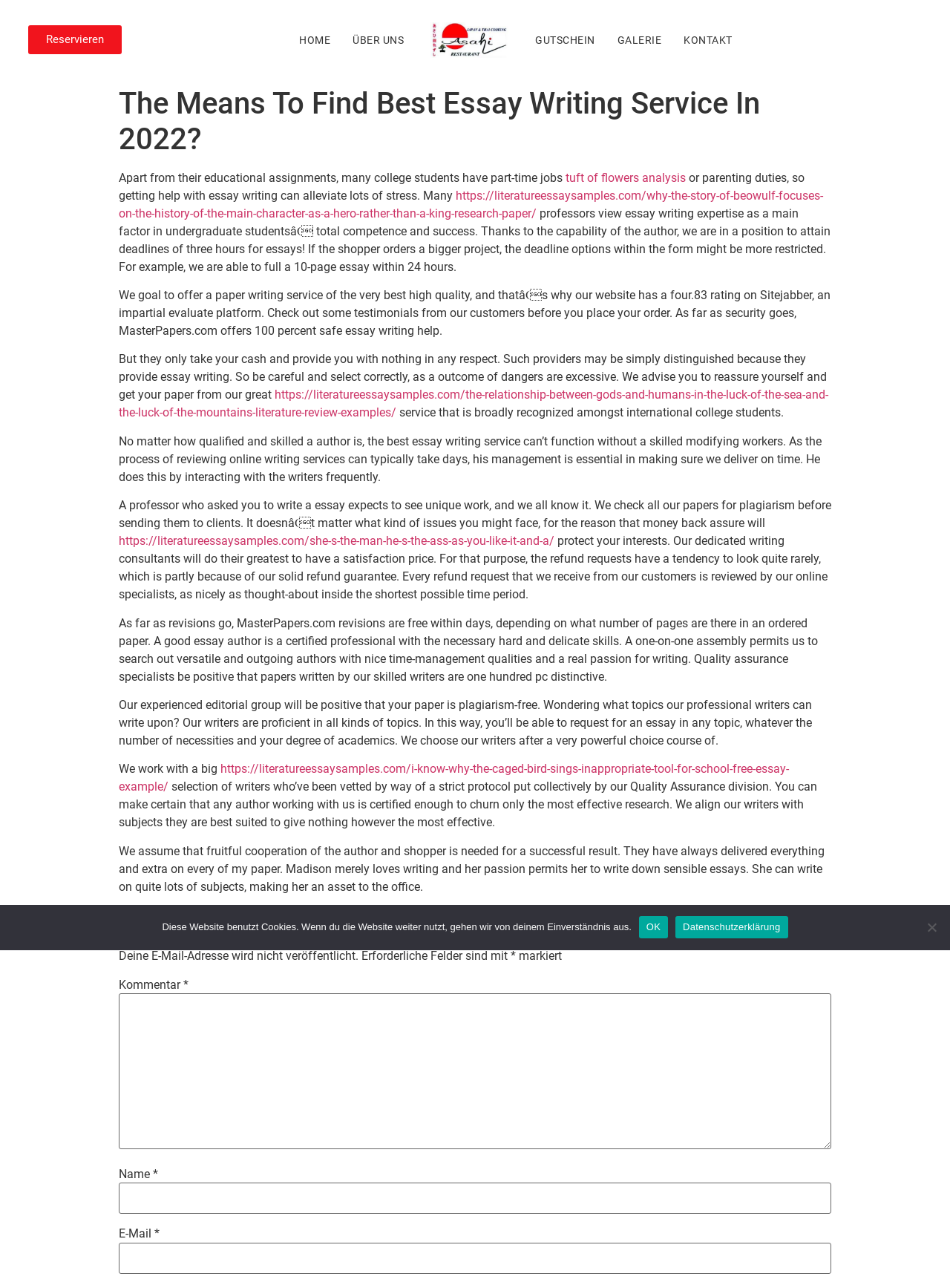Generate the text content of the main headline of the webpage.

The Means To Find Best Essay Writing Service In 2022?